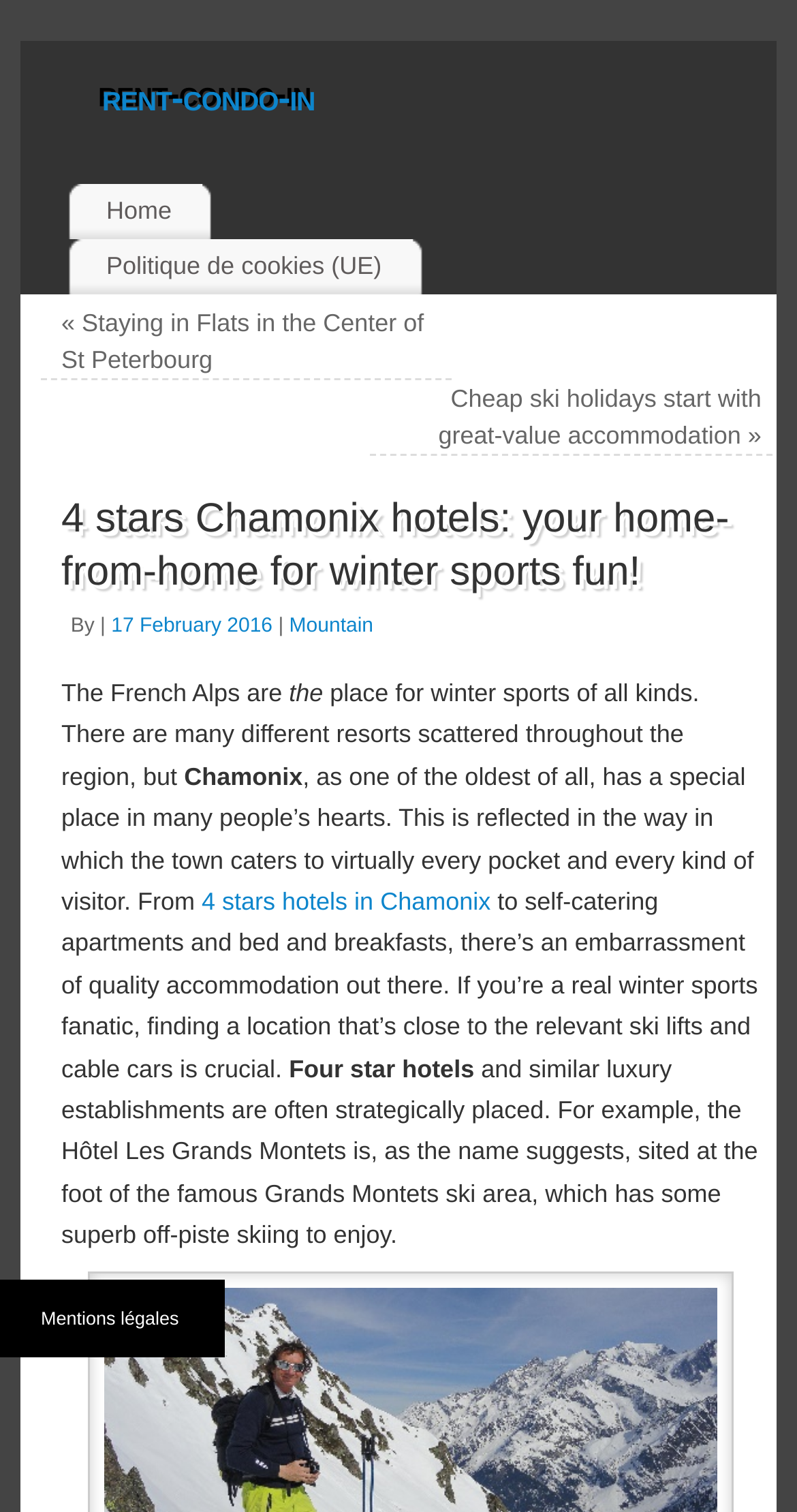Extract the bounding box of the UI element described as: "Mentions légales".

[0.051, 0.865, 0.224, 0.879]